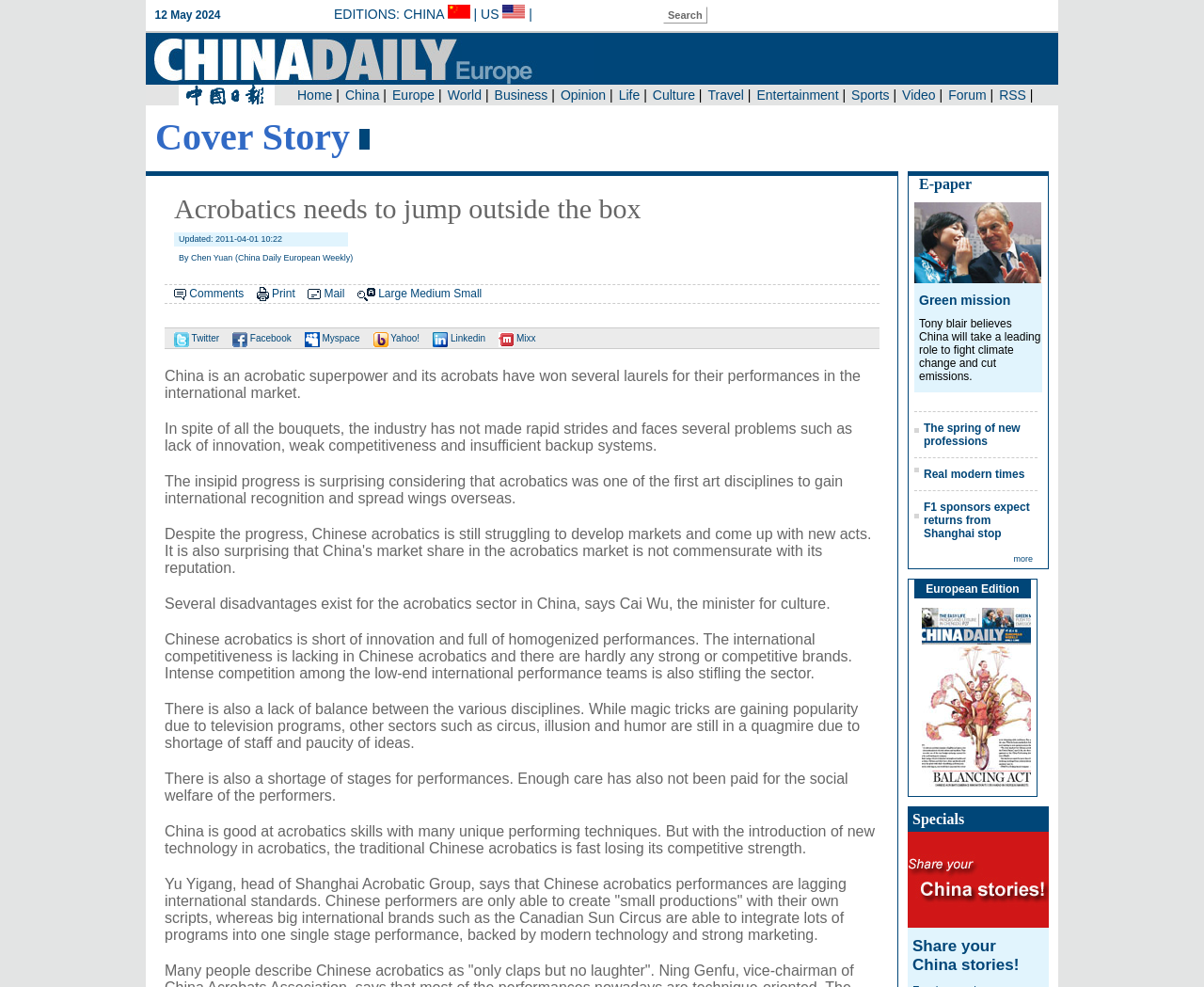Please find and report the bounding box coordinates of the element to click in order to perform the following action: "Click the 'Comments' link". The coordinates should be expressed as four float numbers between 0 and 1, in the format [left, top, right, bottom].

[0.157, 0.291, 0.203, 0.304]